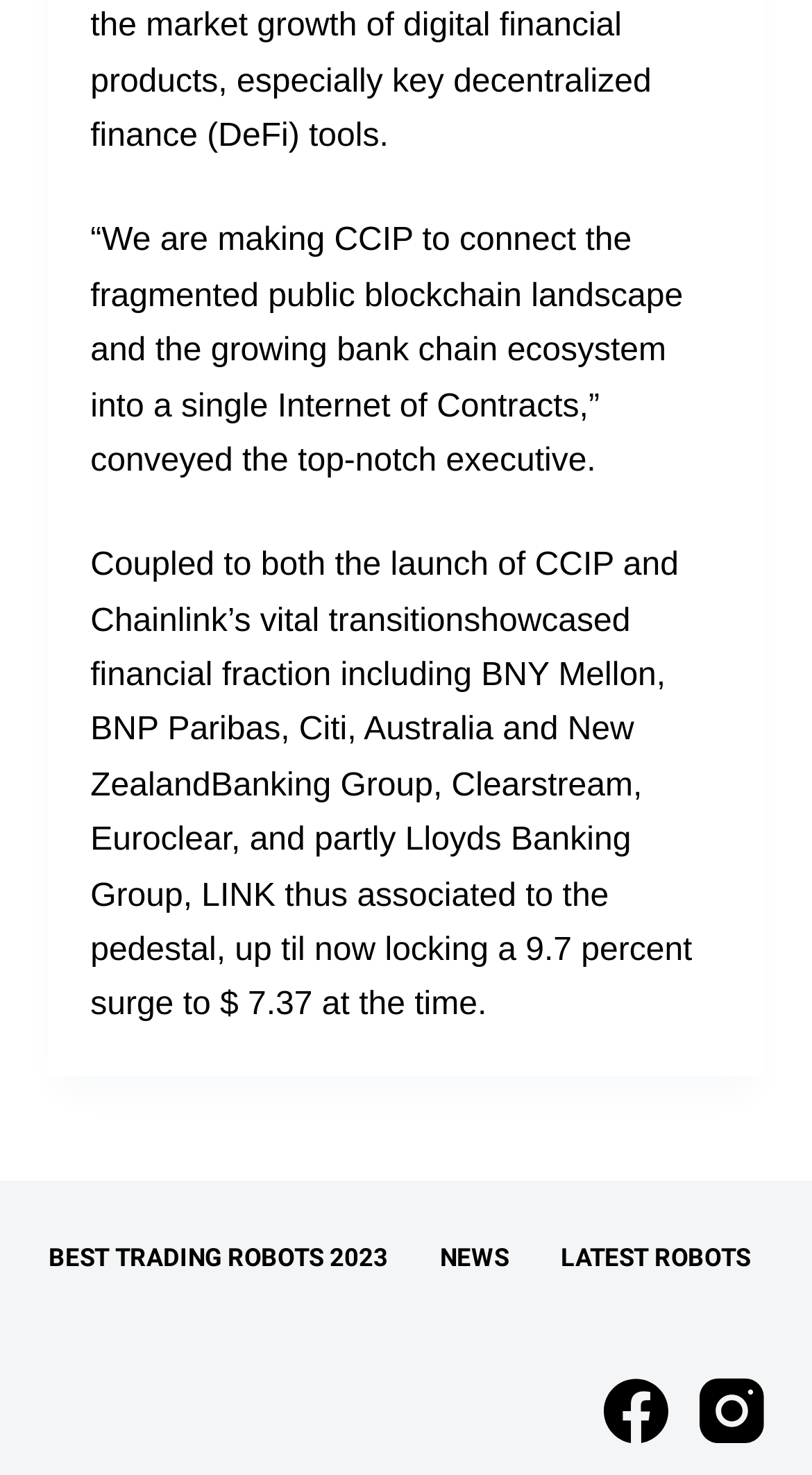Please answer the following query using a single word or phrase: 
What is the orientation of the menubar?

Horizontal